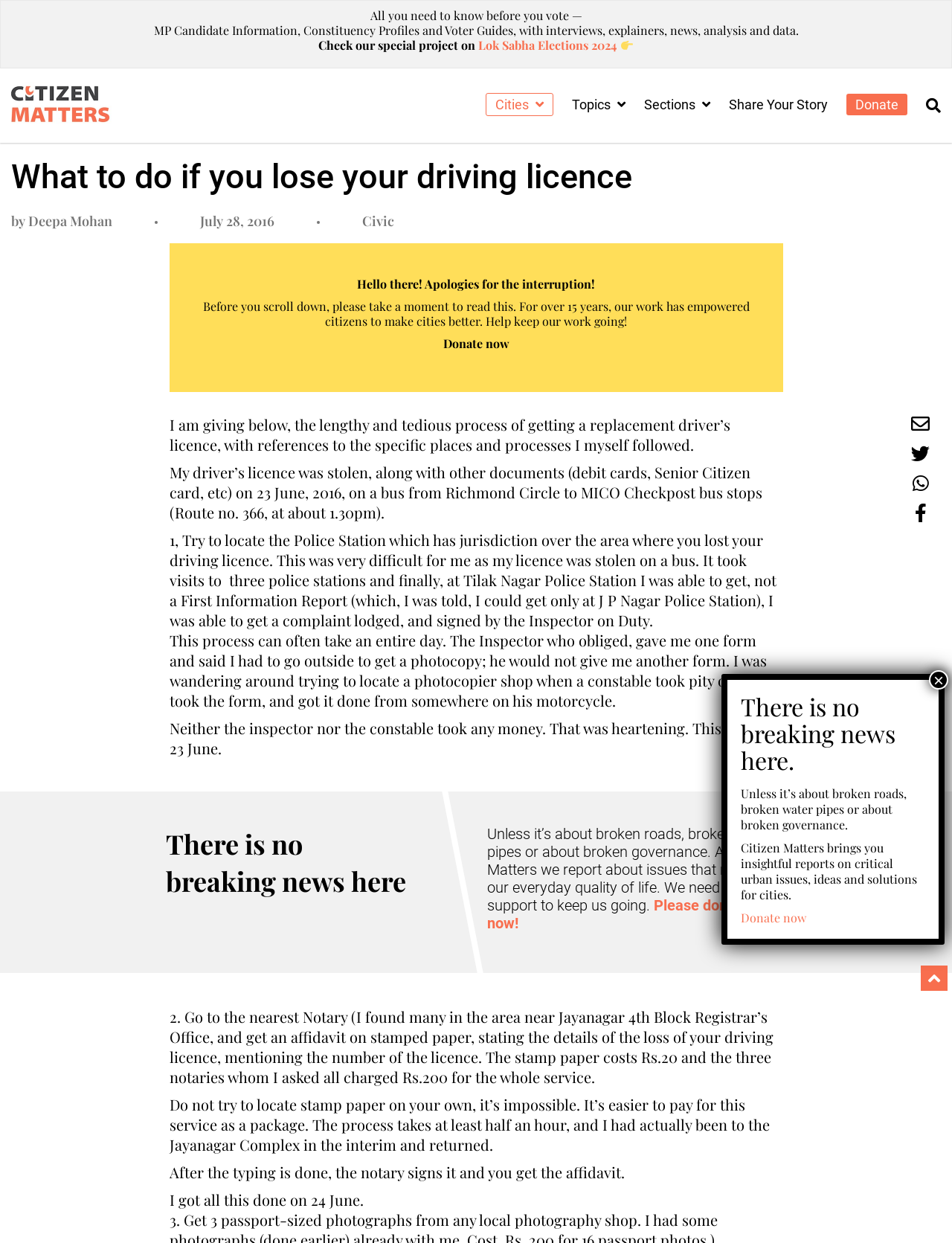What is the name of the police station where the author finally lodged a complaint?
Give a comprehensive and detailed explanation for the question.

The article mentions that the author visited three police stations and finally lodged a complaint at Tilak Nagar Police Station, where the Inspector on Duty signed the complaint.